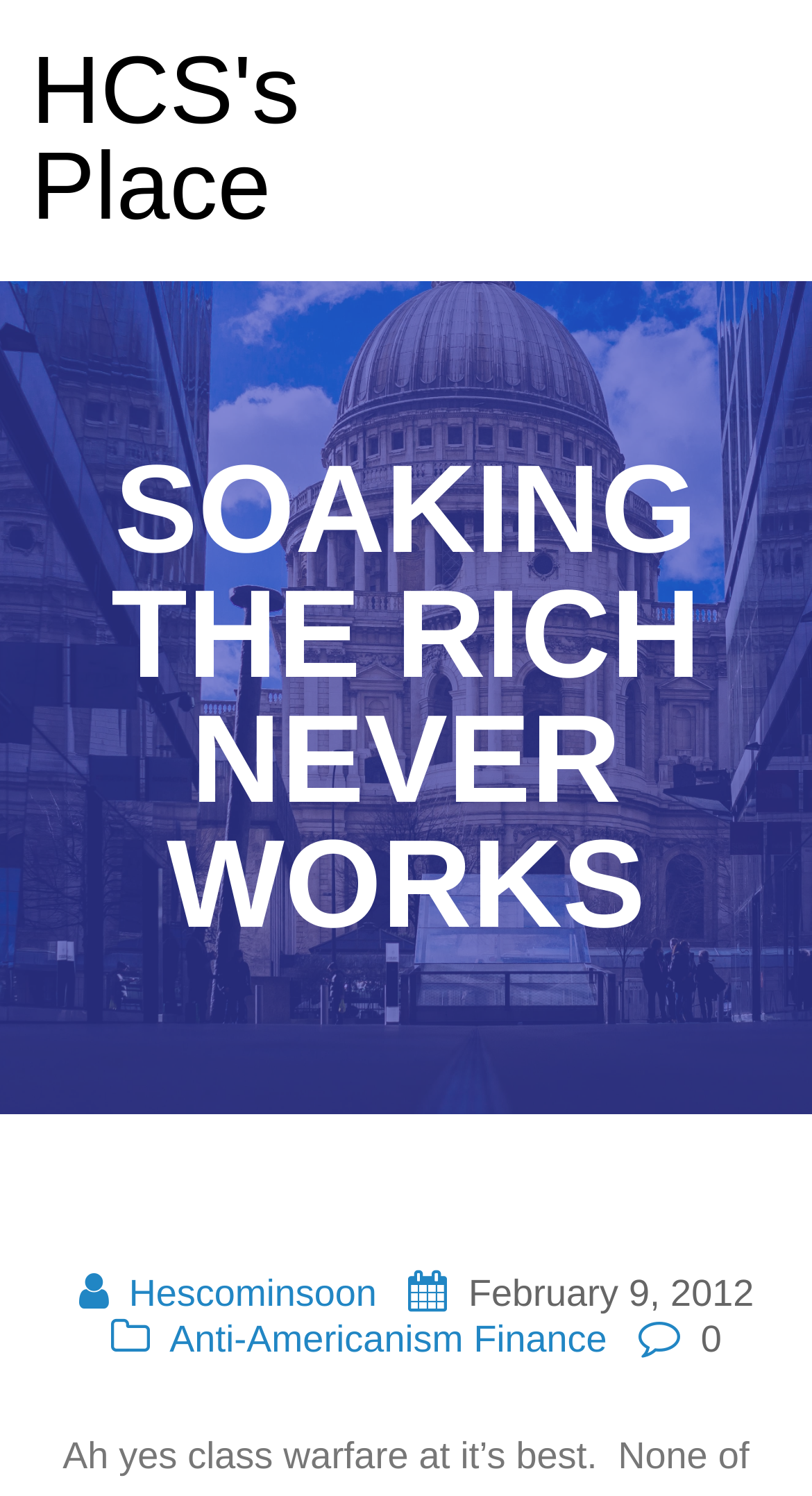What is the theme of the webpage?
Look at the image and answer with only one word or phrase.

Anti-Americanism and Finance